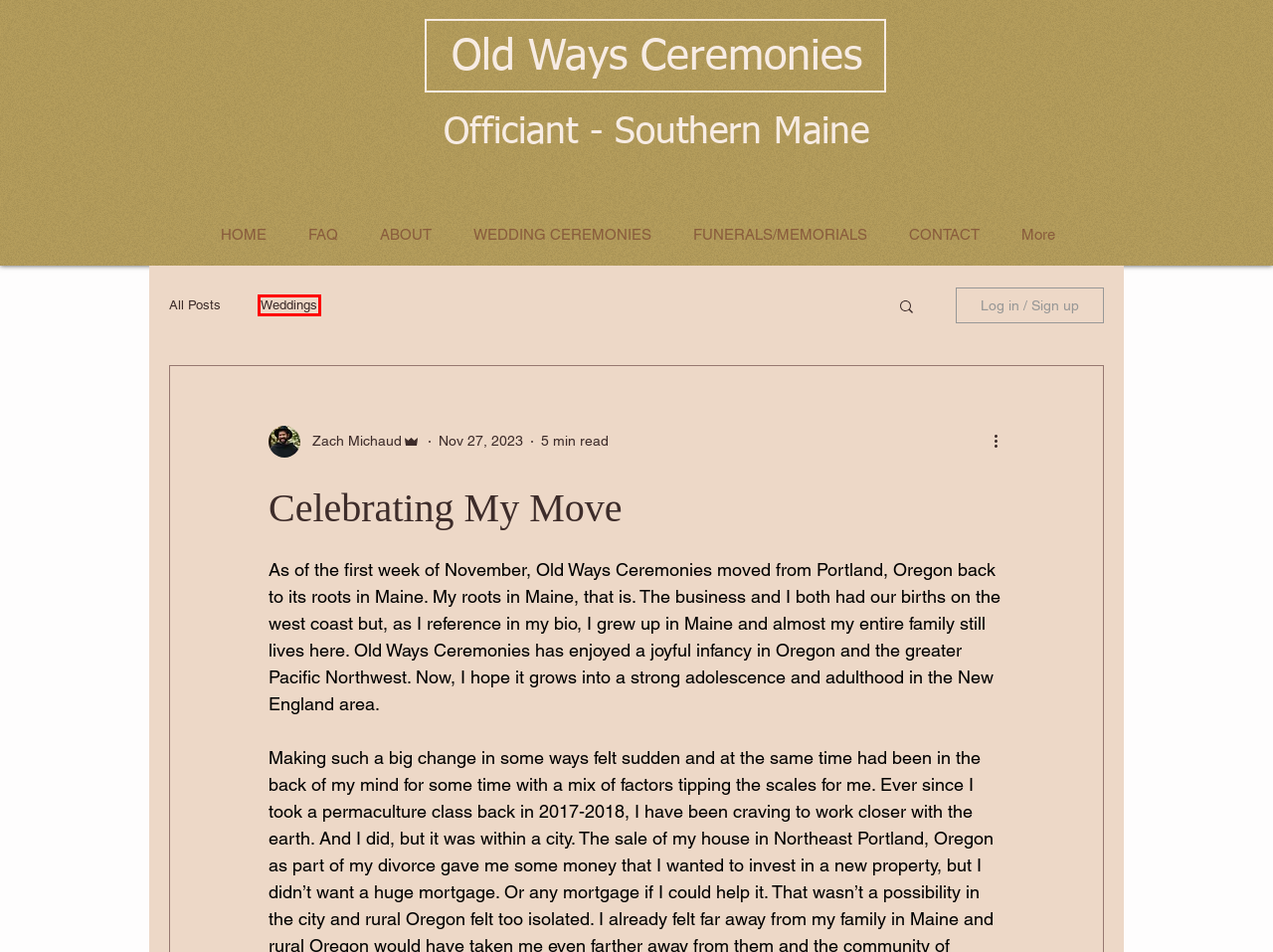Analyze the given webpage screenshot and identify the UI element within the red bounding box. Select the webpage description that best matches what you expect the new webpage to look like after clicking the element. Here are the candidates:
A. About | Old Ways Ceremonies | Southern Maine
B. WEDDING CEREMONIES | Old Ways Ceremonies
C. FUNERALS/MEMORIALS | Old Ways Ceremonies
D. Old Ways Ceremonies | wedding officiant | New England, USA
E. Blog | Old Ways Ceremonies | Portland
F. Weddings
G. FAQ | Old Ways Ceremonies
H. Contact | Old Ways Ceremonies | Southern Maine

F